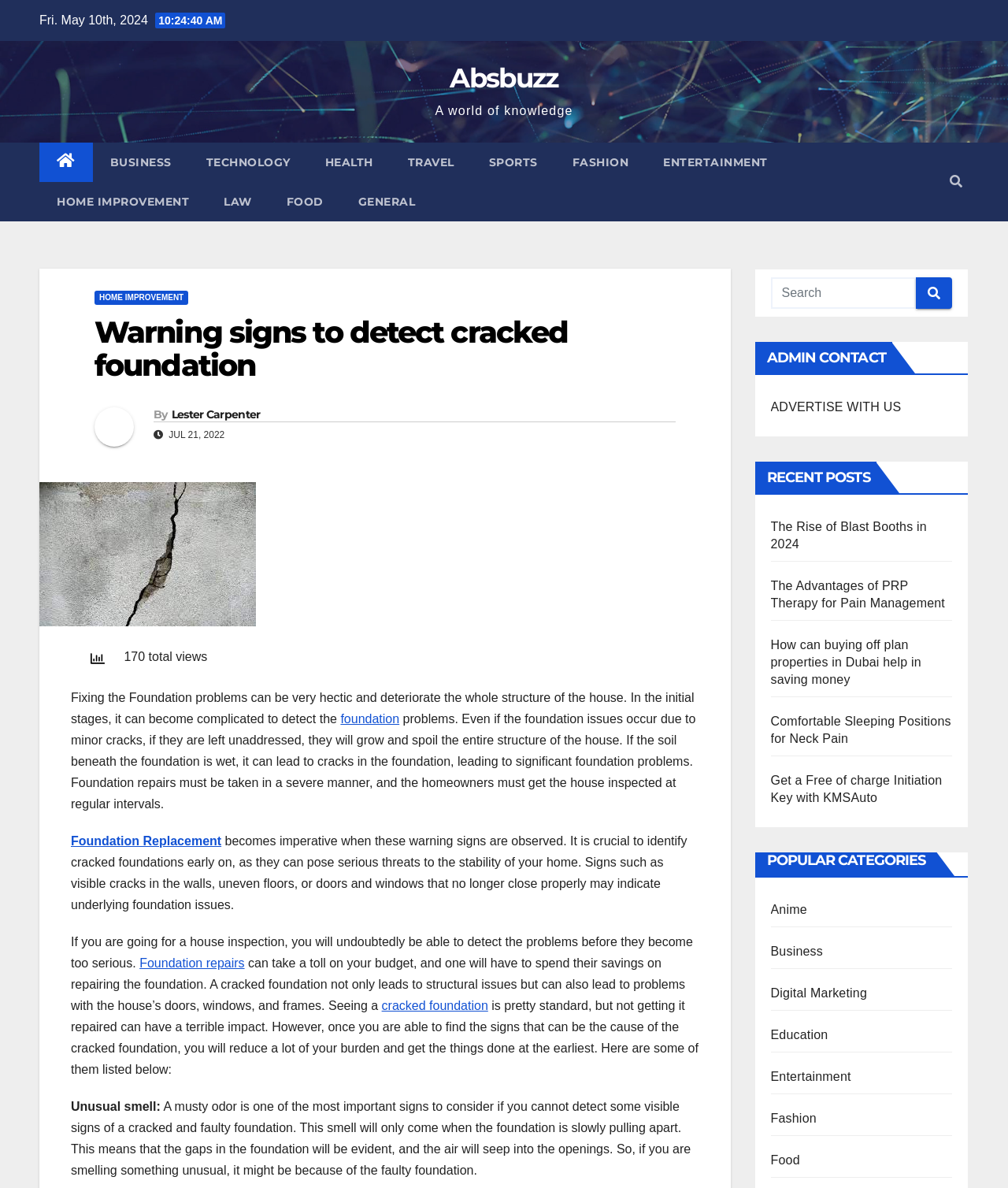Give the bounding box coordinates for this UI element: "Anime". The coordinates should be four float numbers between 0 and 1, arranged as [left, top, right, bottom].

[0.764, 0.76, 0.801, 0.771]